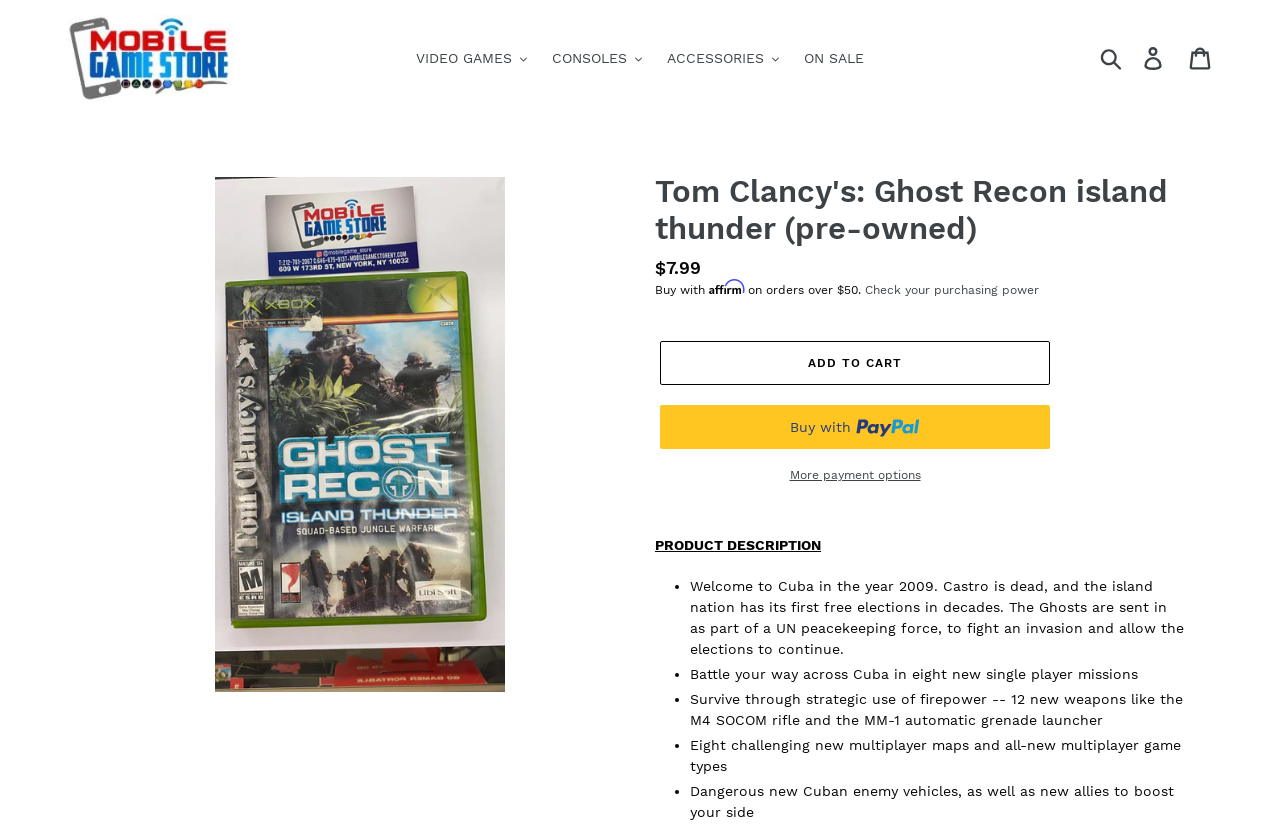Could you please study the image and provide a detailed answer to the question:
What is the name of the financing option mentioned on the page?

I found the answer by looking at the static text element with the text 'Affirm' which is located below the description list, indicating that it is a financing option available for purchasing the game.